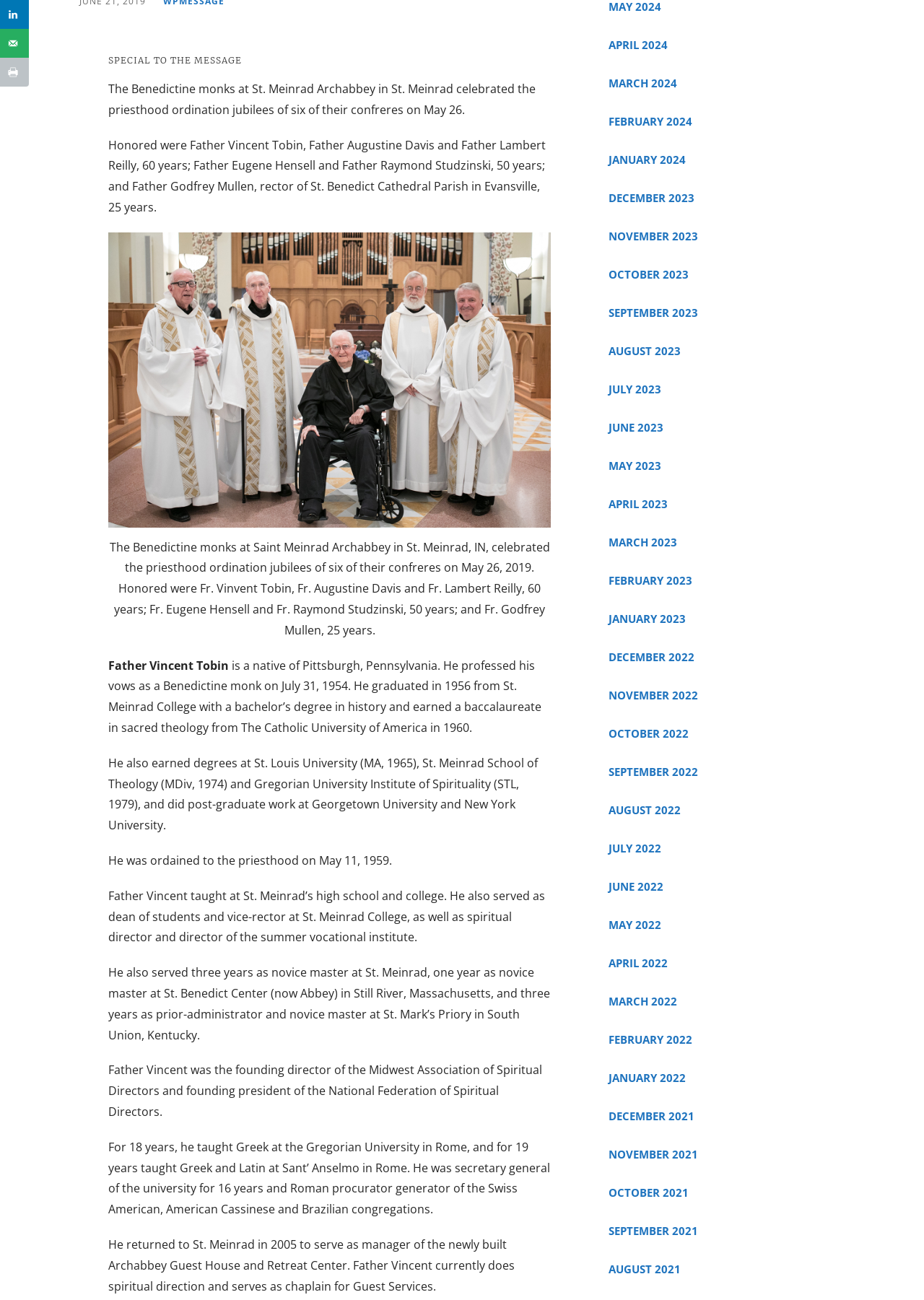Given the webpage screenshot and the description, determine the bounding box coordinates (top-left x, top-left y, bottom-right x, bottom-right y) that define the location of the UI element matching this description: Biodiversity & climate change

None